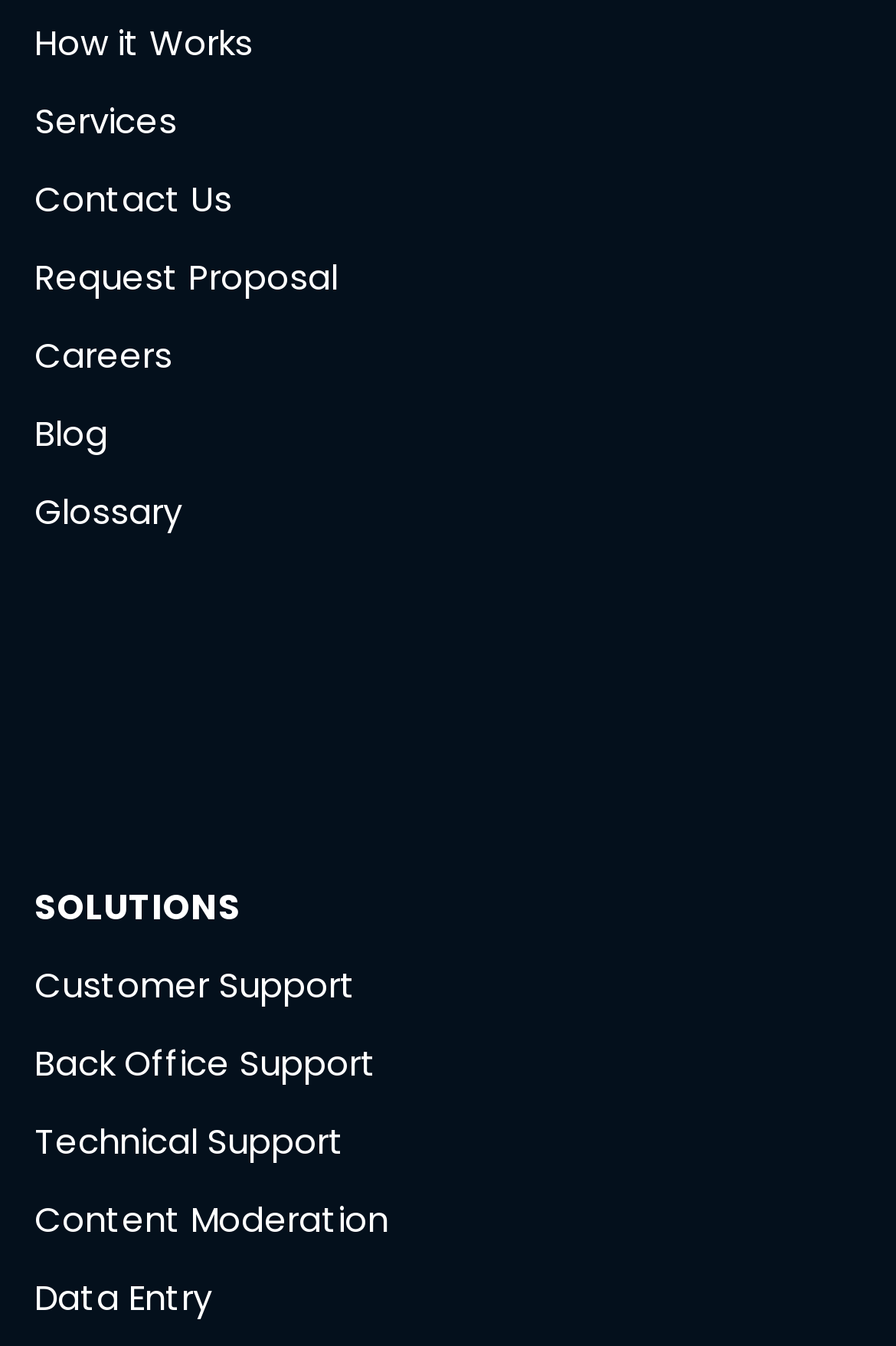Please reply with a single word or brief phrase to the question: 
What is the category of services provided by this website?

Back Office Support